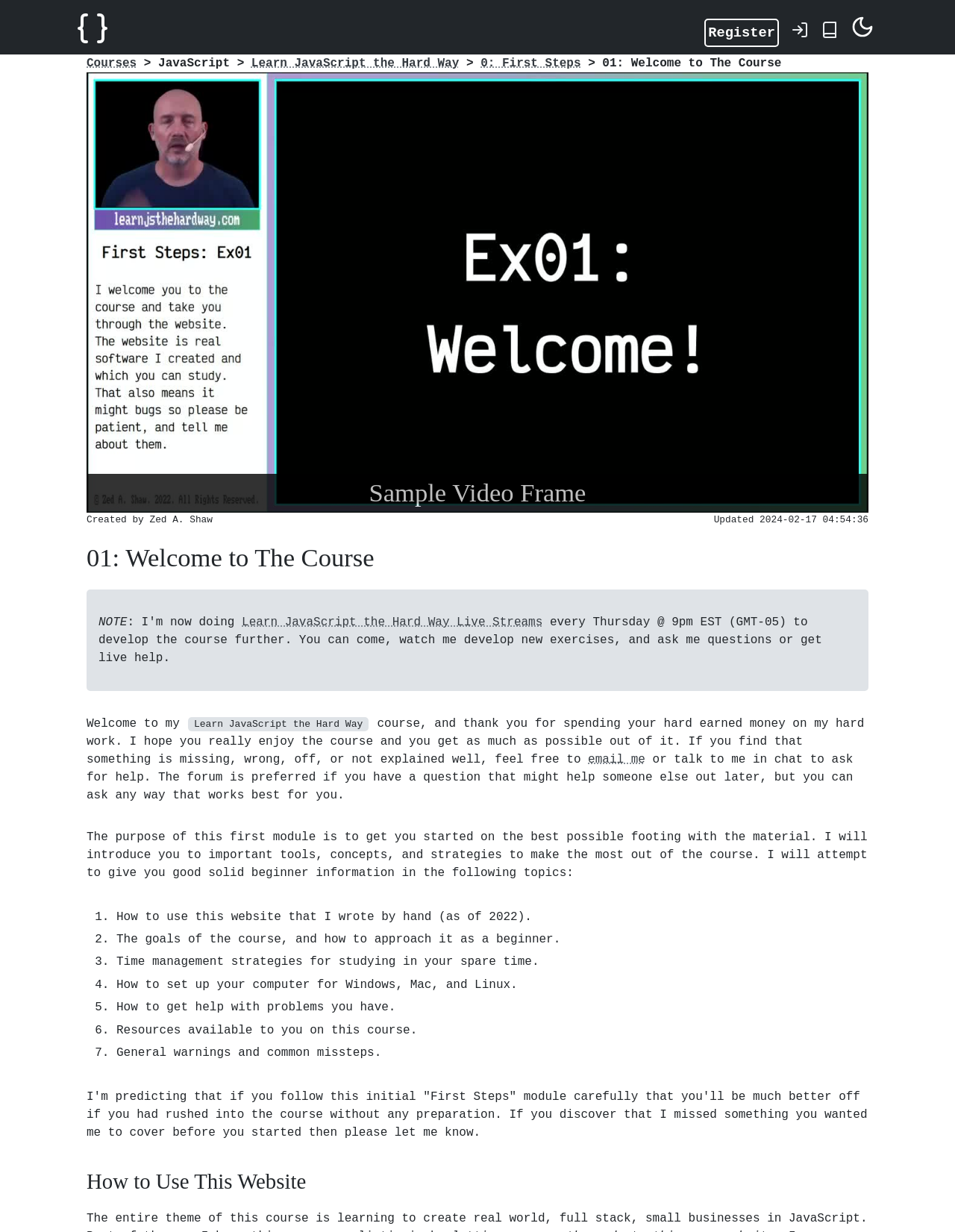Find the bounding box of the UI element described as follows: "Learn JavaScript the Hard Way".

[0.264, 0.045, 0.482, 0.057]